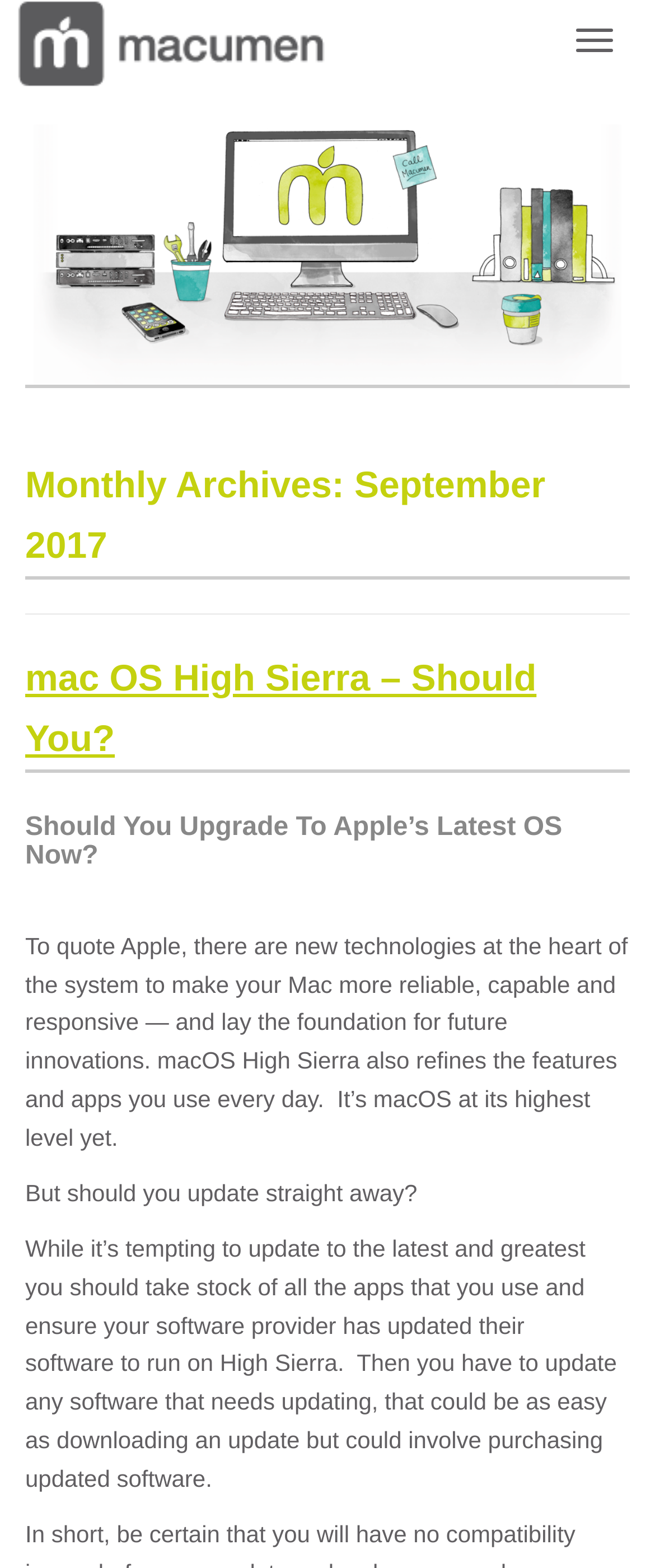Please find and generate the text of the main heading on the webpage.

Monthly Archives: September 2017